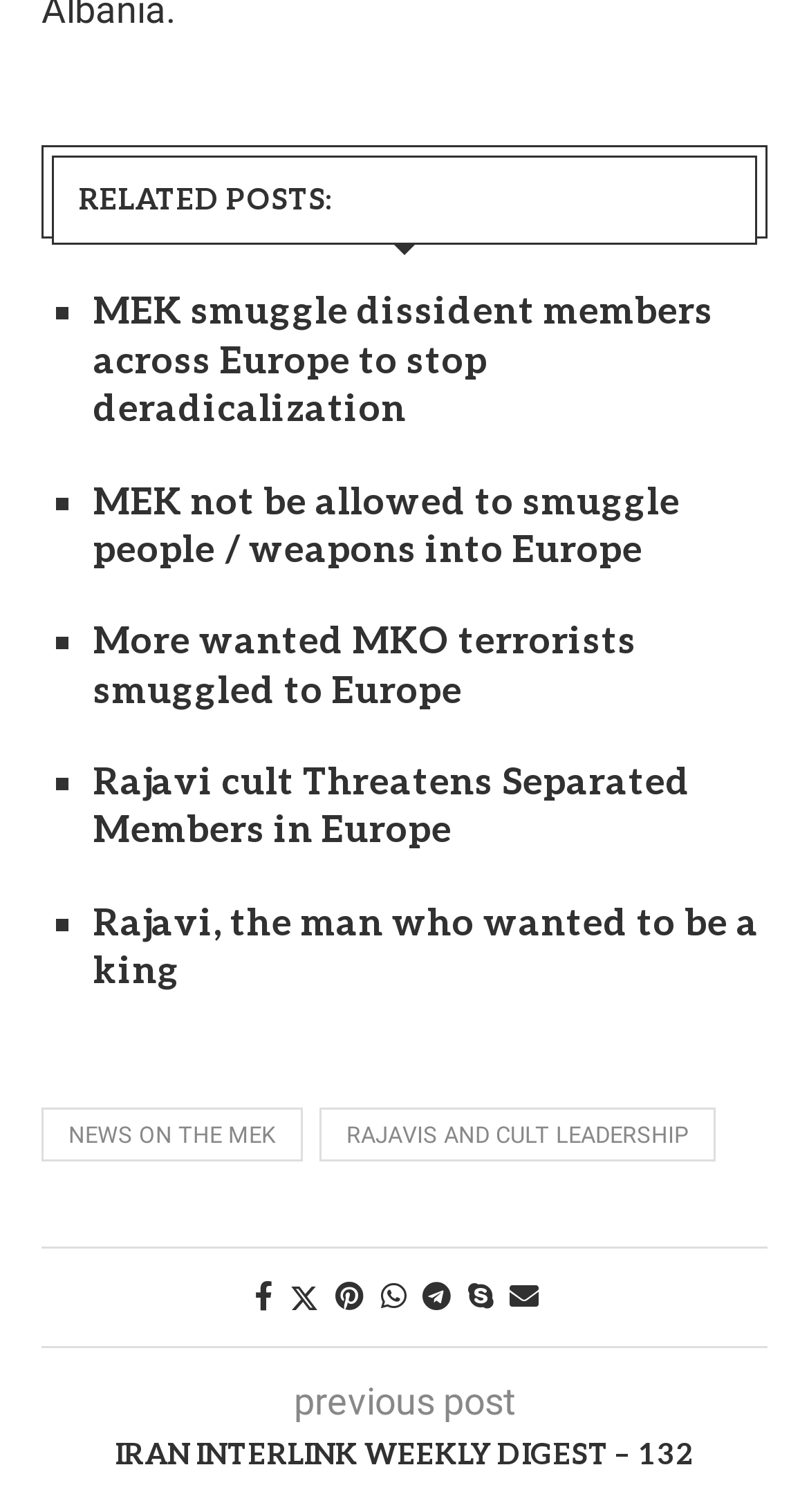Show the bounding box coordinates for the element that needs to be clicked to execute the following instruction: "Click on 'NEWS ON THE MEK'". Provide the coordinates in the form of four float numbers between 0 and 1, i.e., [left, top, right, bottom].

[0.051, 0.732, 0.374, 0.768]